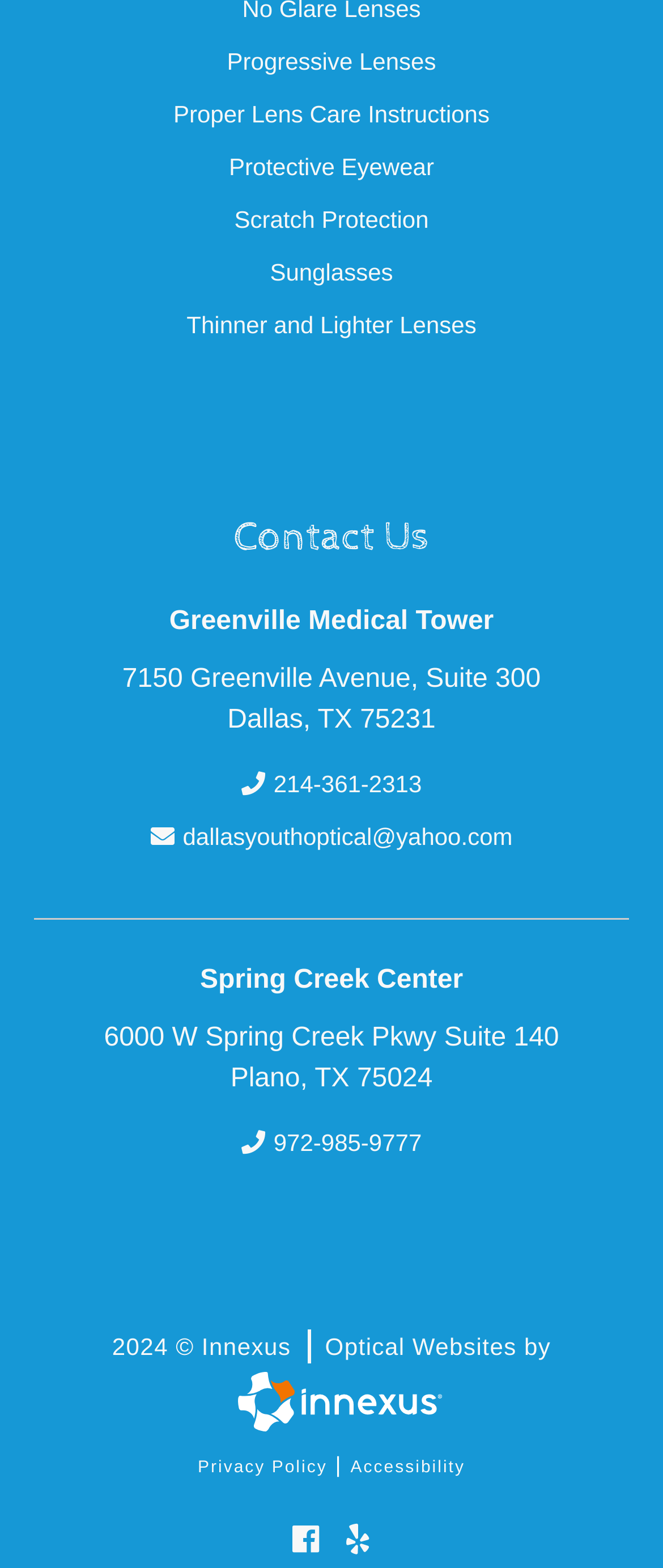Please answer the following question using a single word or phrase: How many locations are listed on this webpage?

2